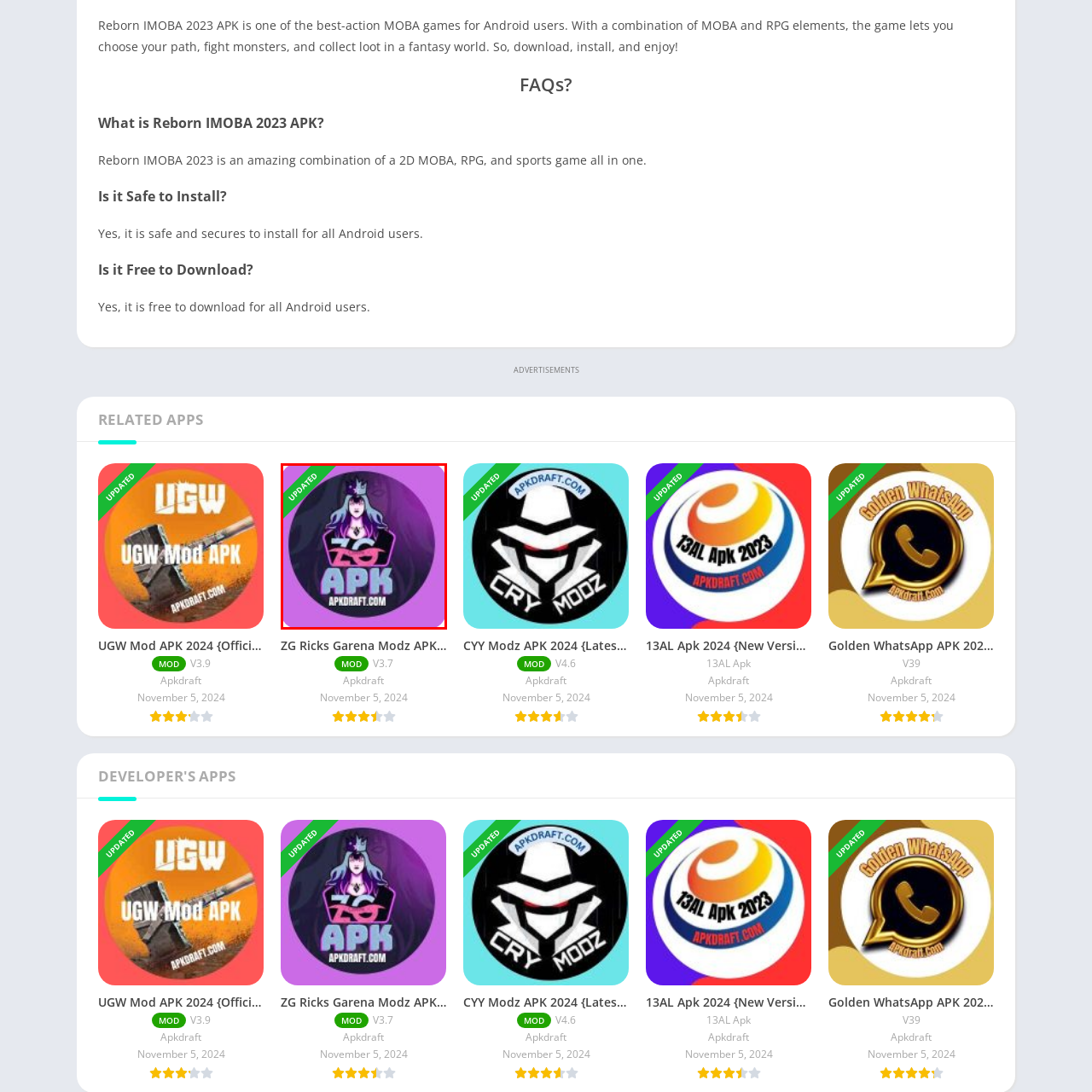Describe in detail the portion of the image that is enclosed within the red boundary.

The image features the logo for the "ZG Ricks Garena Modz" APK, designed with a striking purple background. At the center, a stylized female character is depicted, exuding an aura of strength and mystique, complemented by a crown that emphasizes her regal presence. The logo prominently displays the word "APK" in bold lettering, making it clear that this is an application file, with "ZG" featured above it. A green banner marked "UPDATED" highlights the latest version of the app, indicating that it has been refreshed for users seeking the most current iteration. The website "apkdraft.com" is inscribed at the bottom, suggesting where users can find more information or download the app. This eye-catching design effectively captures the essence of a modern gaming experience tailored for enthusiastic players.